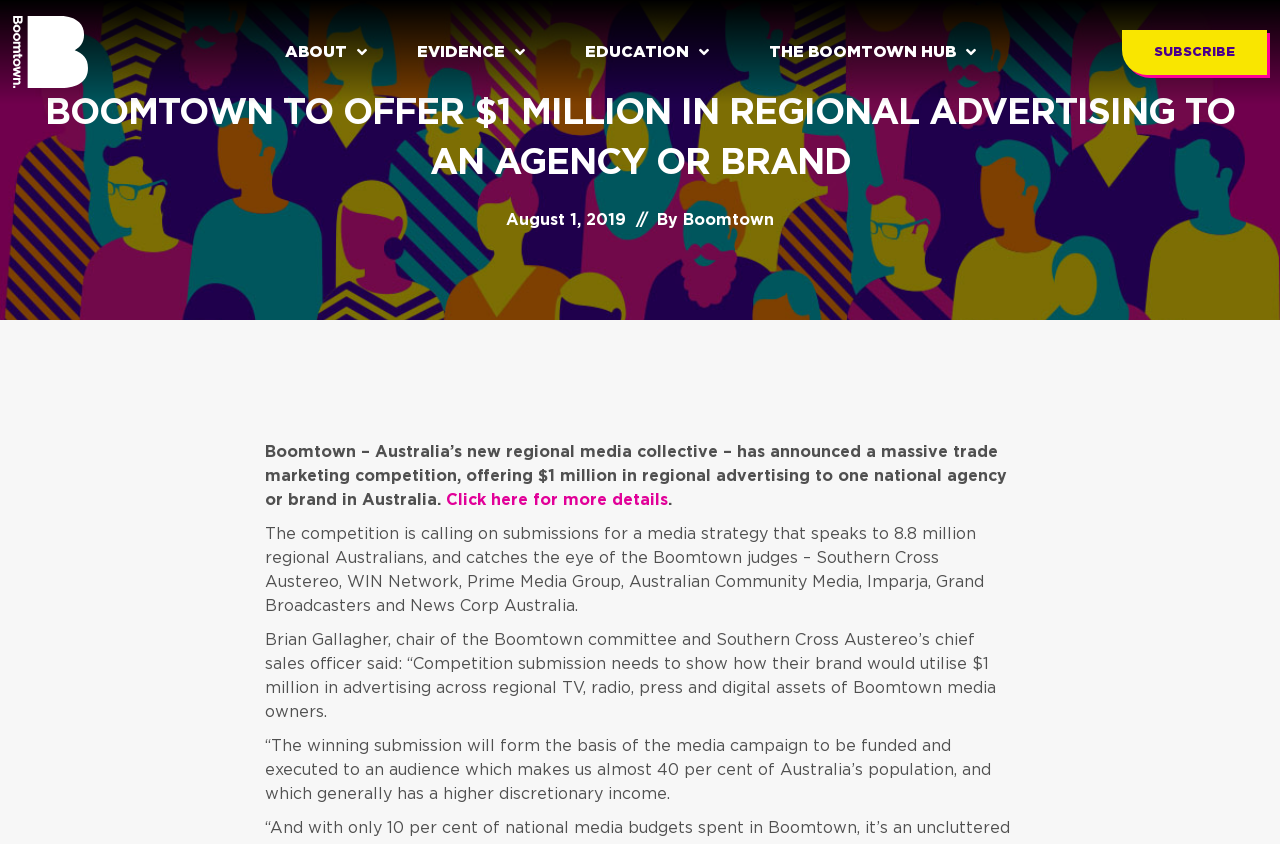When was the announcement made?
Based on the visual content, answer with a single word or a brief phrase.

August 1, 2019